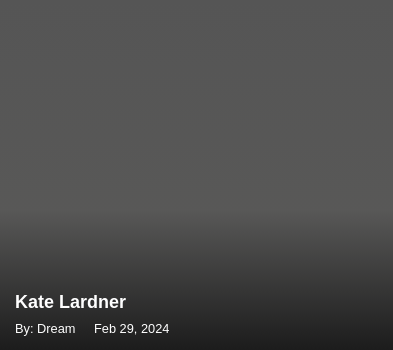What is the aesthetic of the image?
Answer the question in a detailed and comprehensive manner.

The overall aesthetic of the image creates a clean and sophisticated presentation, drawing attention to Kate Lardner's name as the focal point of the image.